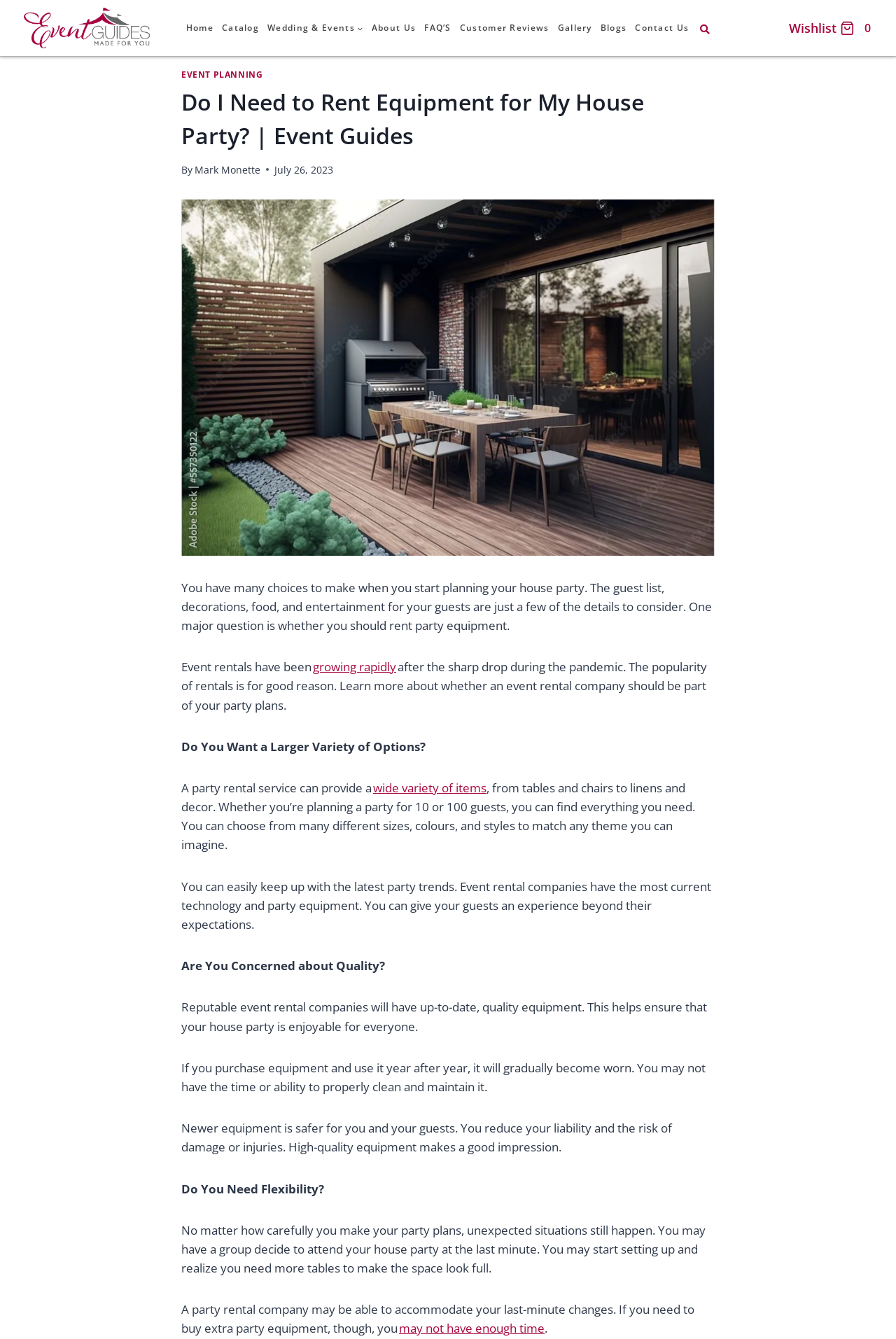Can you identify and provide the main heading of the webpage?

Do I Need to Rent Equipment for My House Party? | Event Guides 